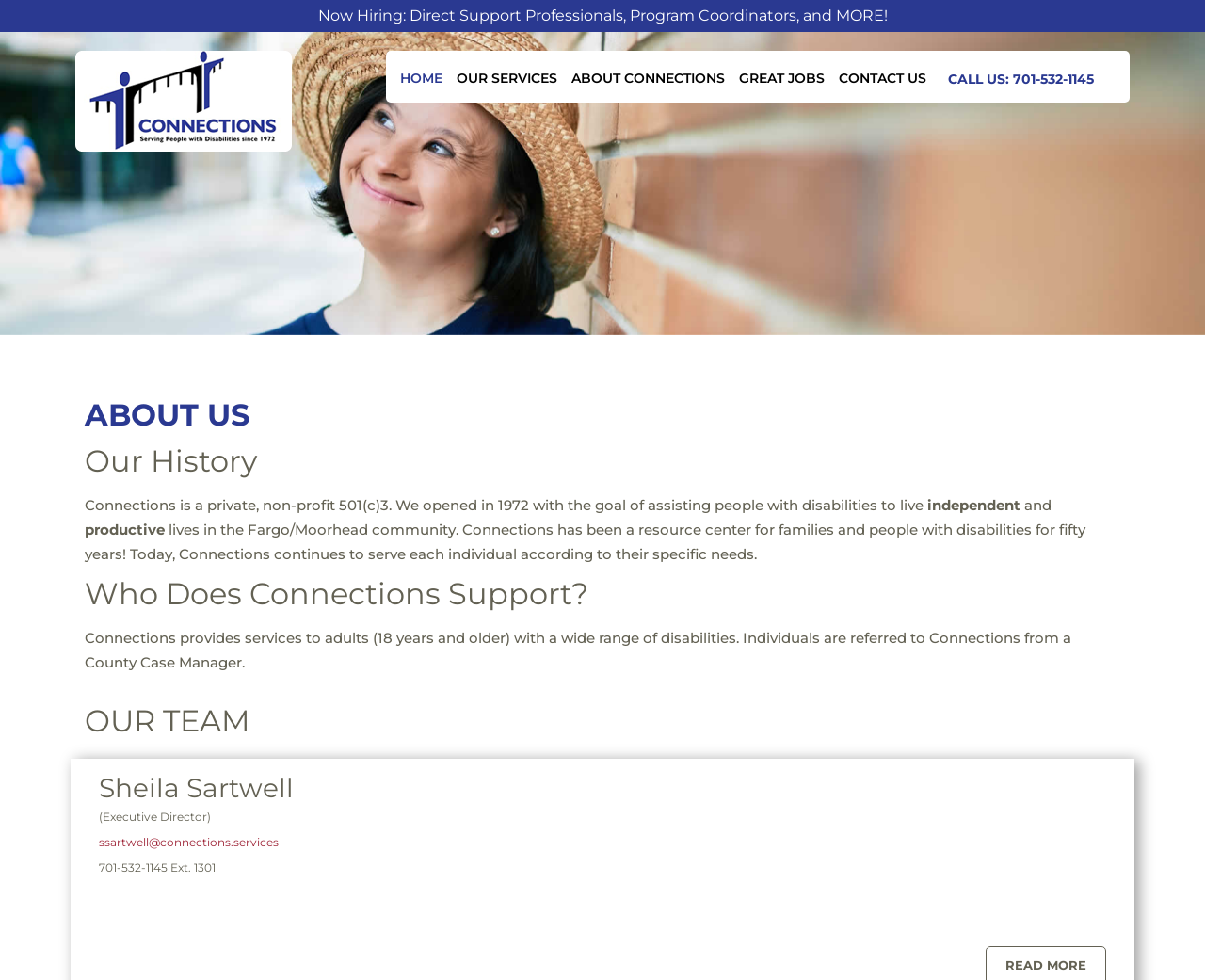Provide a one-word or short-phrase answer to the question:
What is the role of Sheila Sartwell?

Executive Director